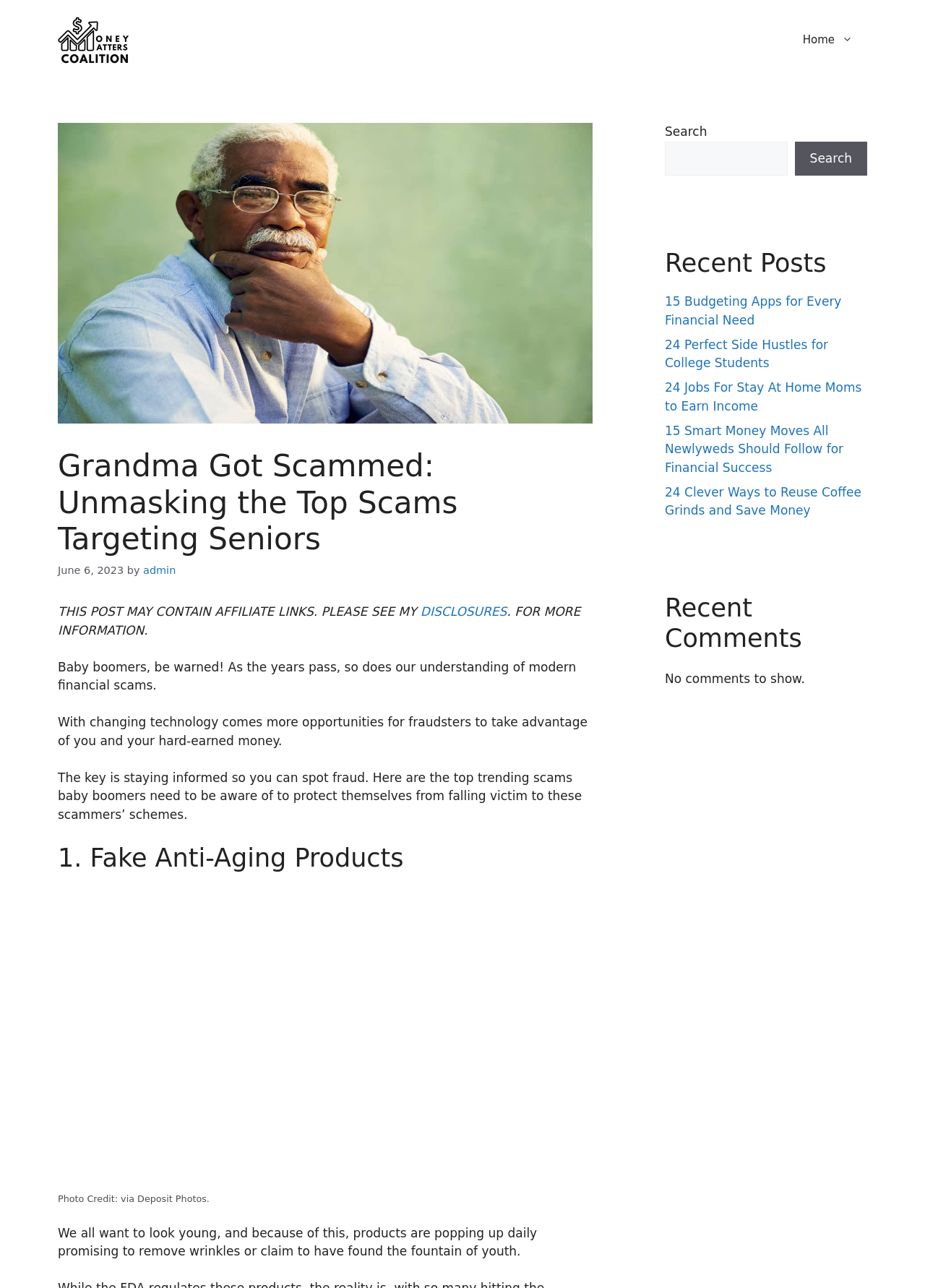Please respond in a single word or phrase: 
What is the date of the post?

June 6, 2023